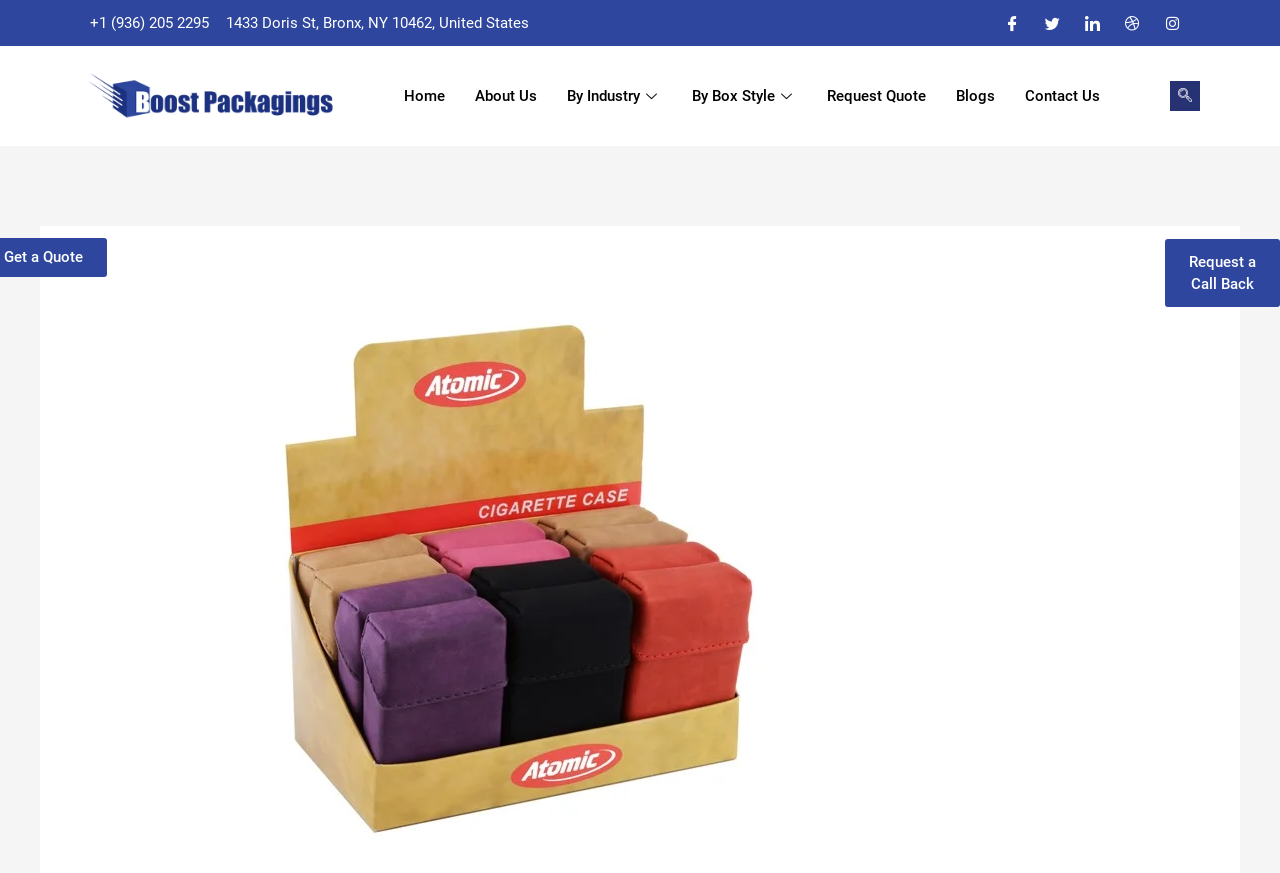Find the bounding box coordinates of the element I should click to carry out the following instruction: "Request a quote".

[0.634, 0.064, 0.735, 0.156]